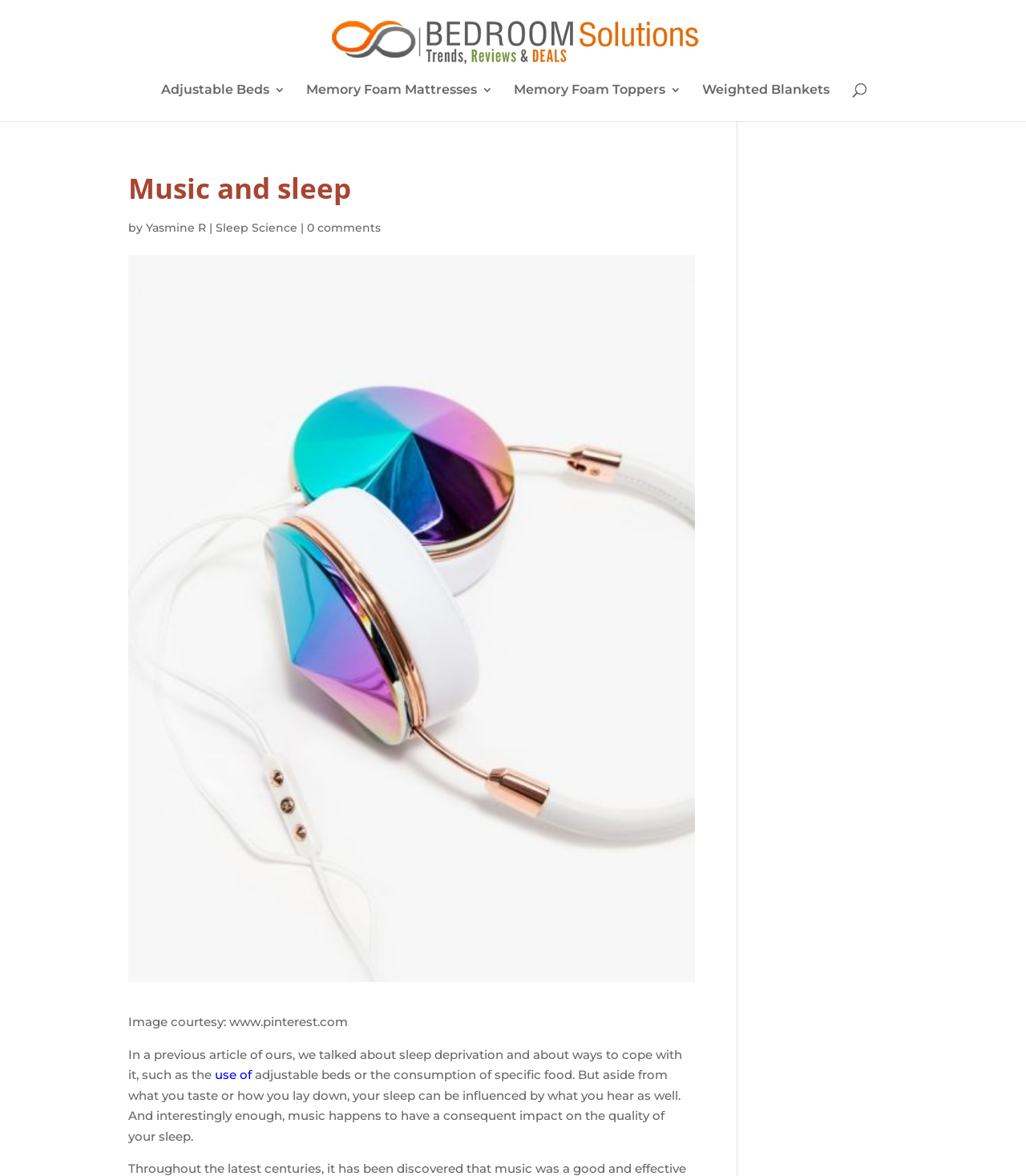What is the source of the image?
Based on the image, answer the question with a single word or brief phrase.

www.pinterest.com